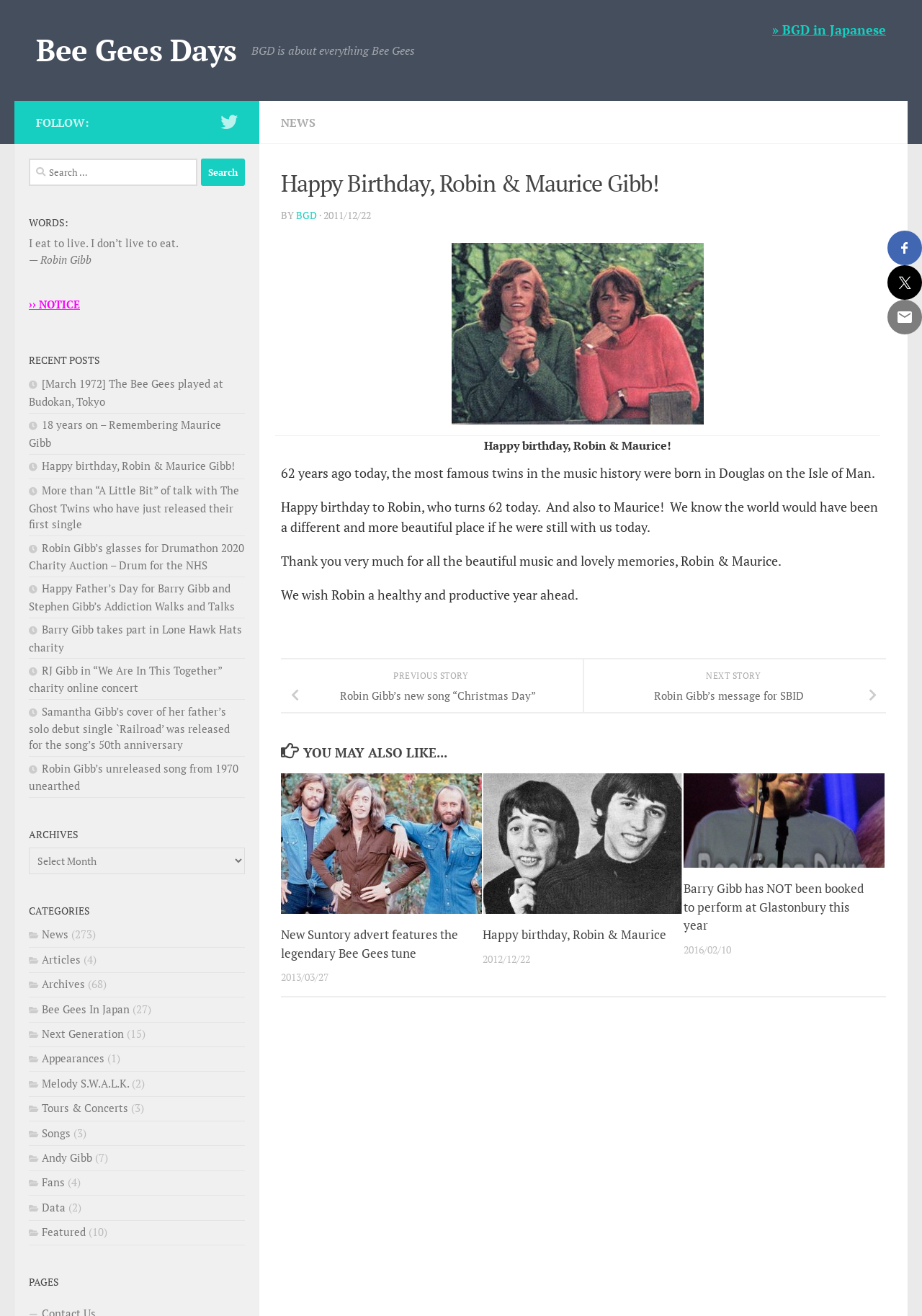Look at the image and answer the question in detail:
What is the name of the website?

The name of the website is 'Bee Gees Days' as indicated by the link at the top of the webpage.